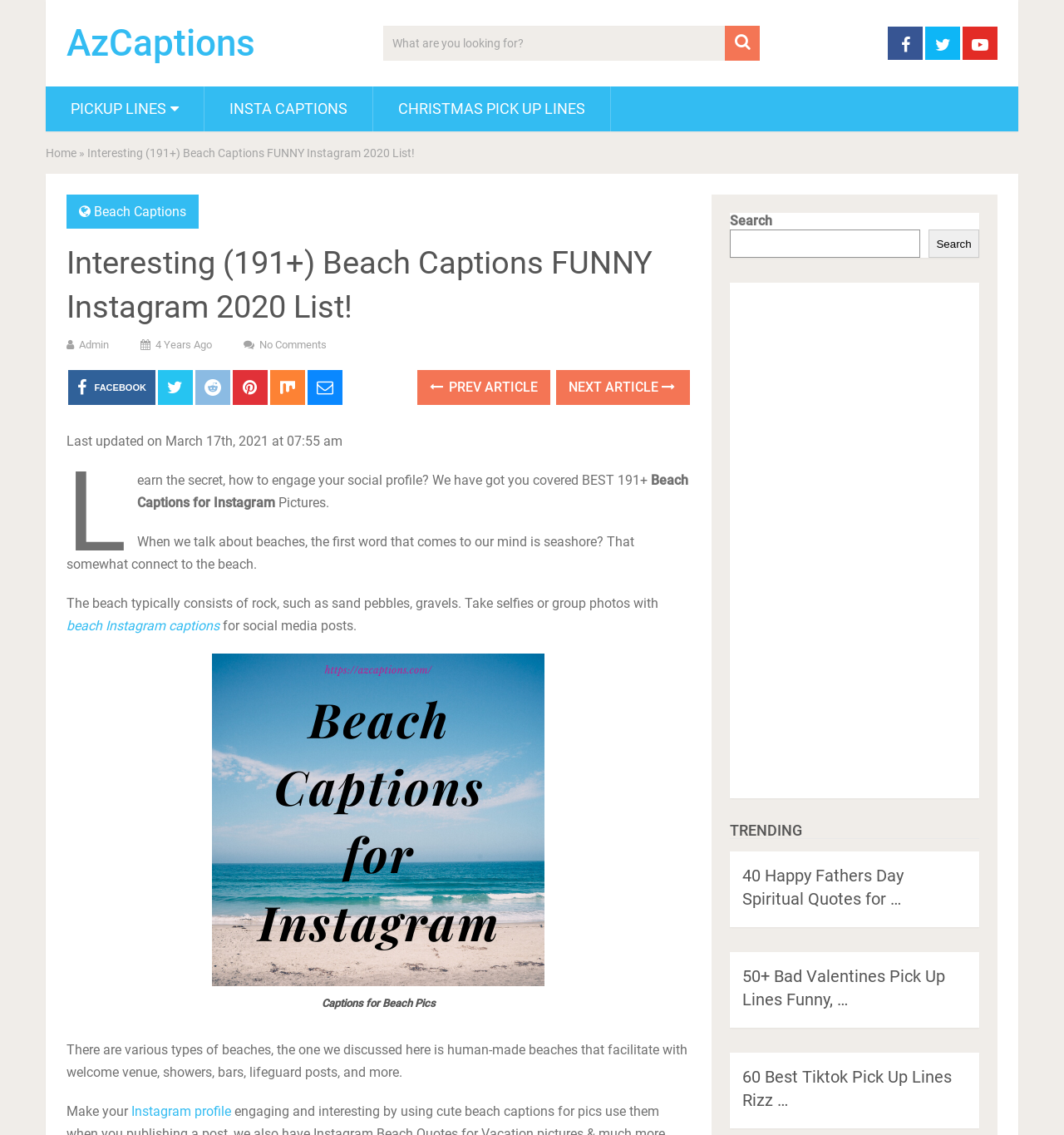Answer with a single word or phrase: 
What is the topic of the article?

Beach captions for Instagram